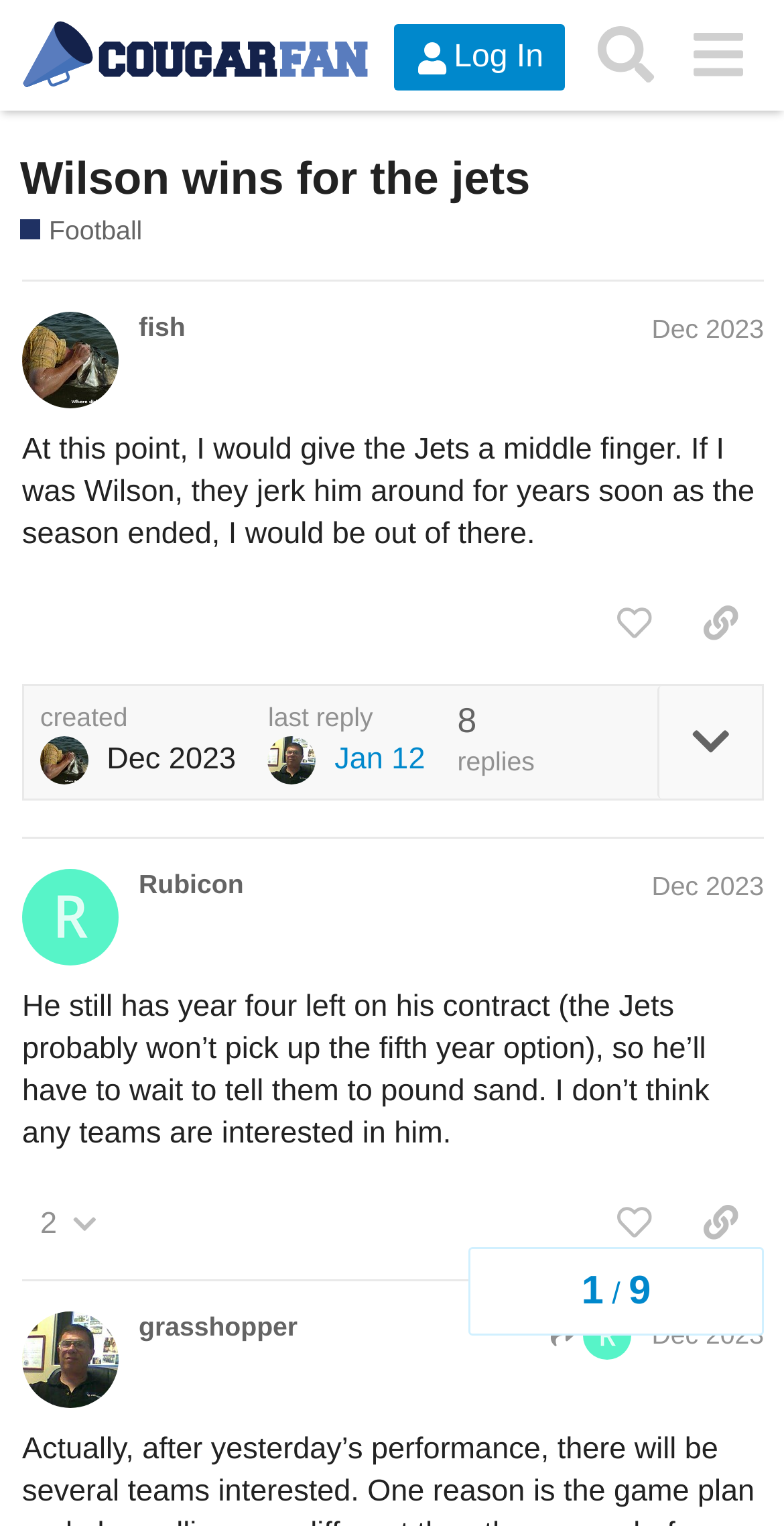Look at the image and give a detailed response to the following question: What is the date of the last reply to the first post?

The date of the last reply to the first post can be found by looking at the link 'last reply Jan 12' and the generic text 'Jan 12, 2024 12:49 am'.